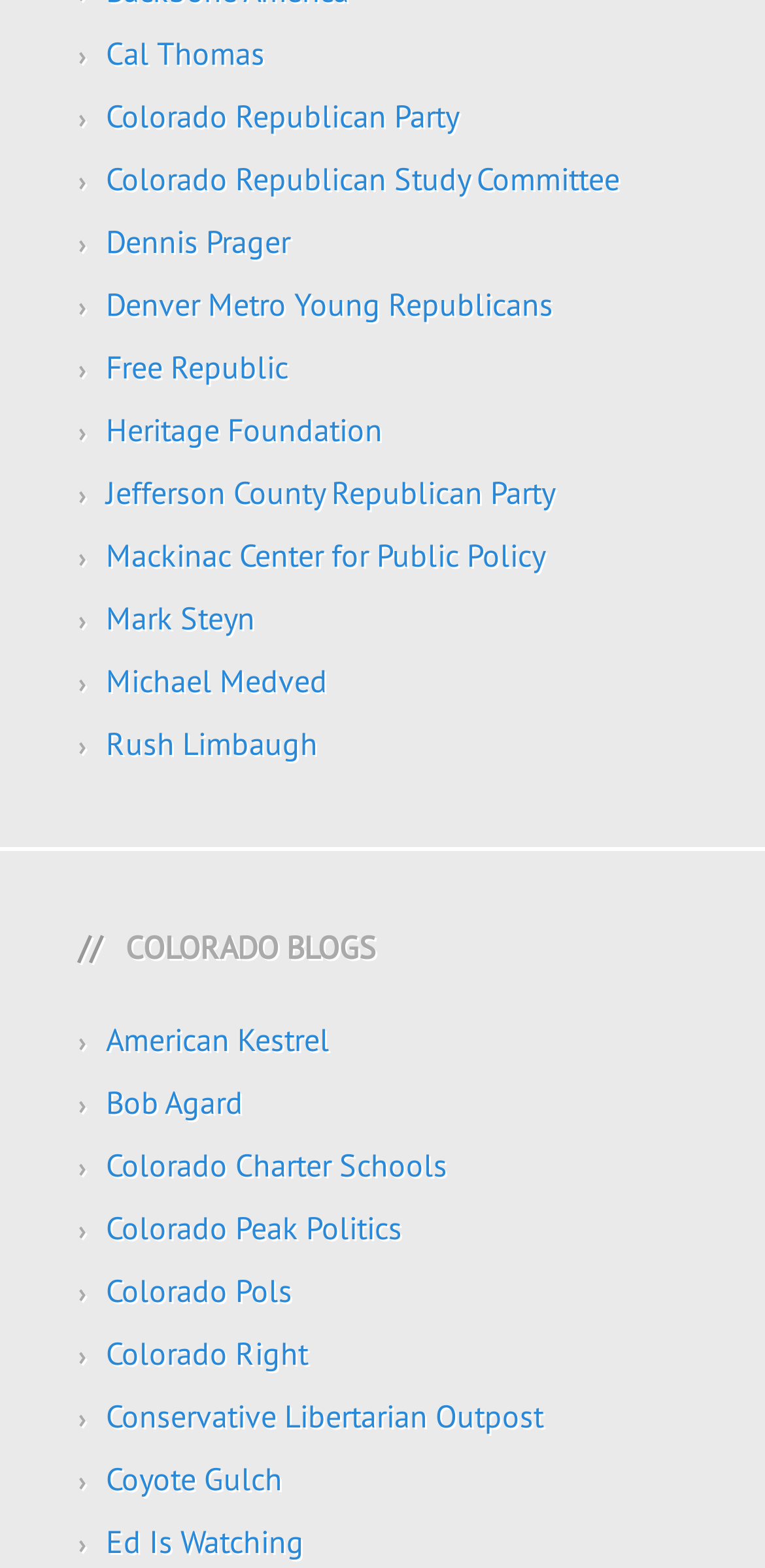What is the vertical position of the link 'Rush Limbaugh' relative to the link 'Dennis Prager'?
Please provide a comprehensive answer to the question based on the webpage screenshot.

I compared the y1 and y2 coordinates of the bounding boxes of the two link elements and found that the y1 and y2 values of 'Rush Limbaugh' are greater than those of 'Dennis Prager', which means 'Rush Limbaugh' is below 'Dennis Prager'.